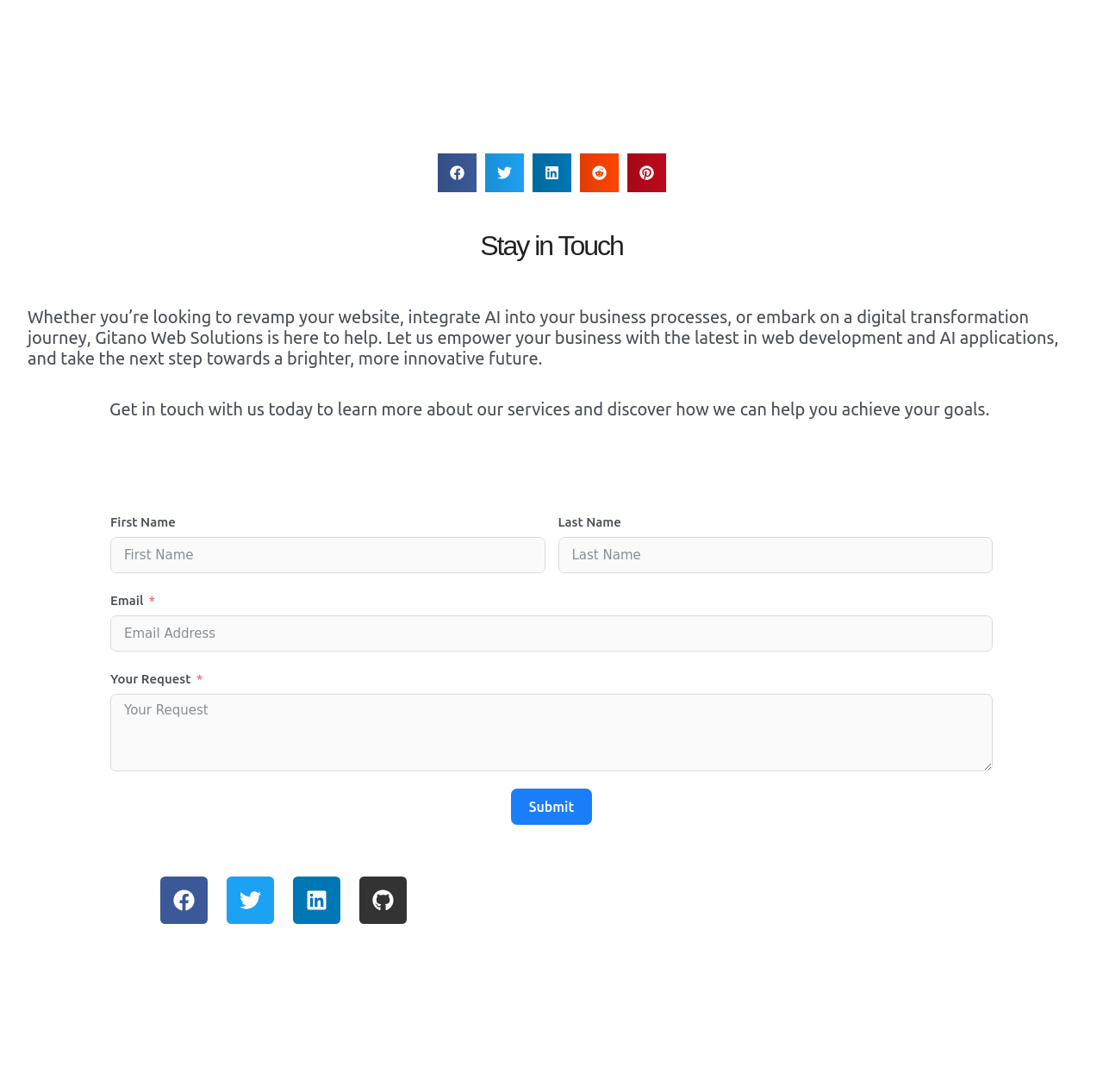Predict the bounding box coordinates of the area that should be clicked to accomplish the following instruction: "Fill in First Name". The bounding box coordinates should consist of four float numbers between 0 and 1, i.e., [left, top, right, bottom].

[0.1, 0.491, 0.494, 0.524]